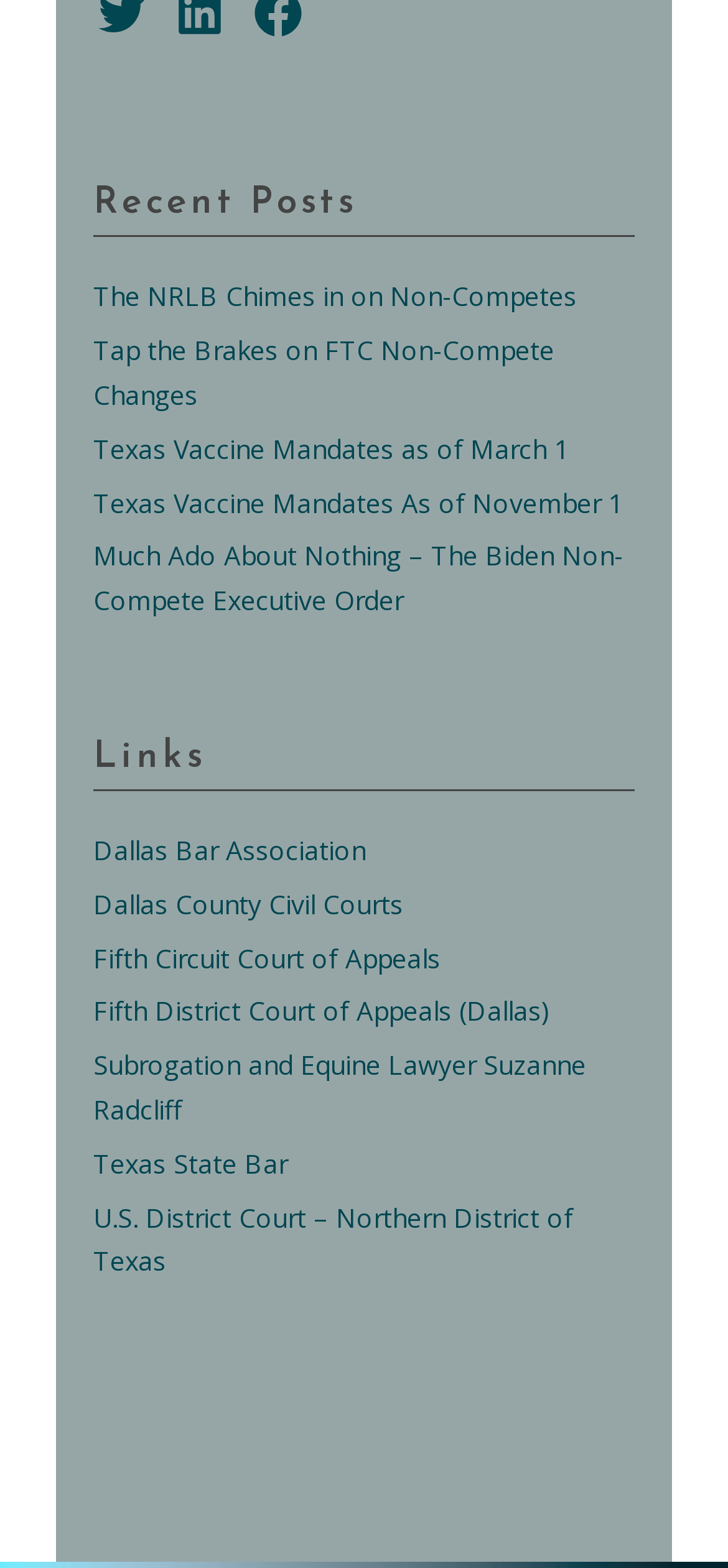What is the name of the court mentioned in the third link under 'Links'?
Using the image as a reference, answer the question with a short word or phrase.

Fifth Circuit Court of Appeals